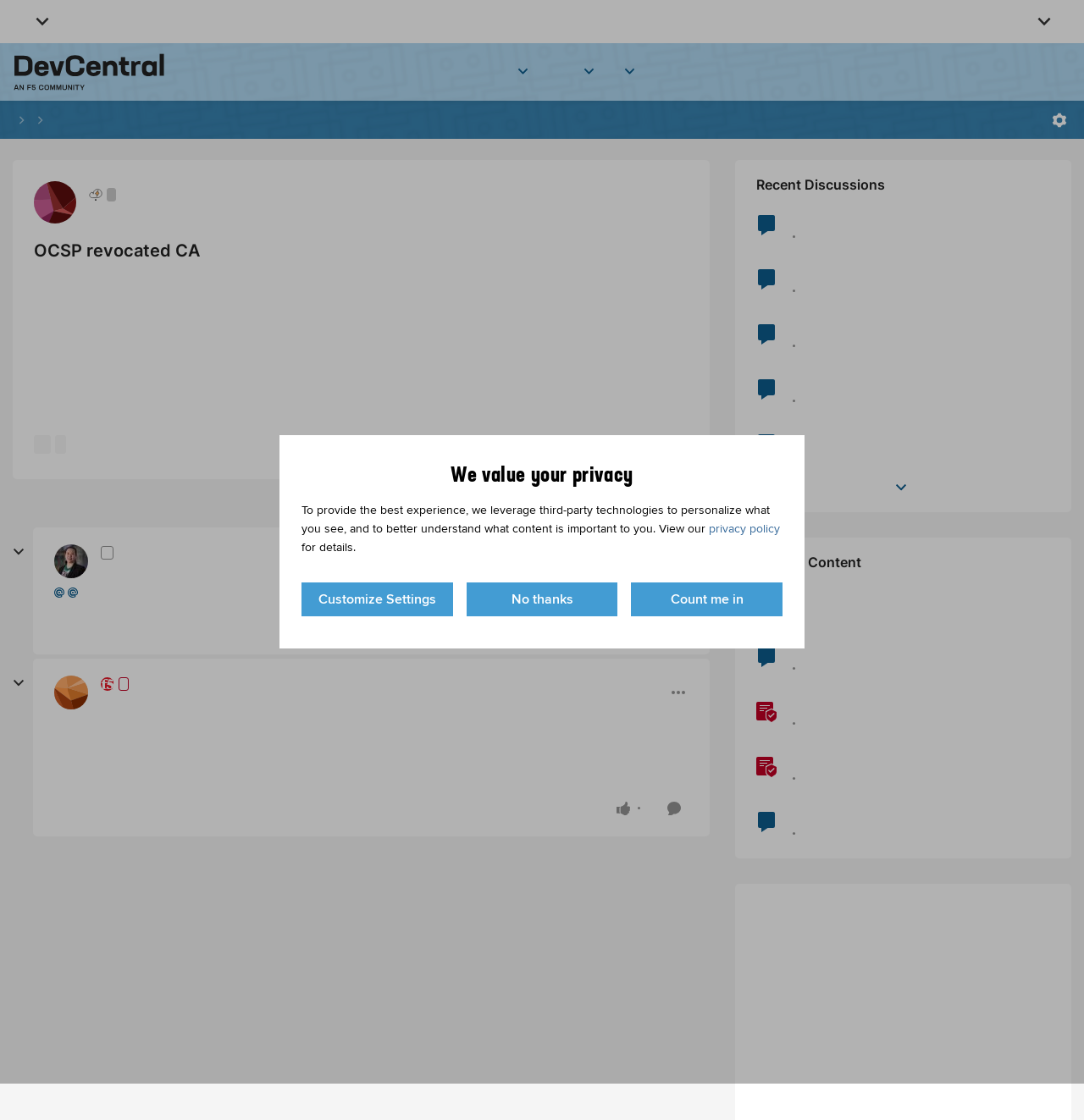Give a one-word or one-phrase response to the question:
How many replies are there in the first discussion?

2